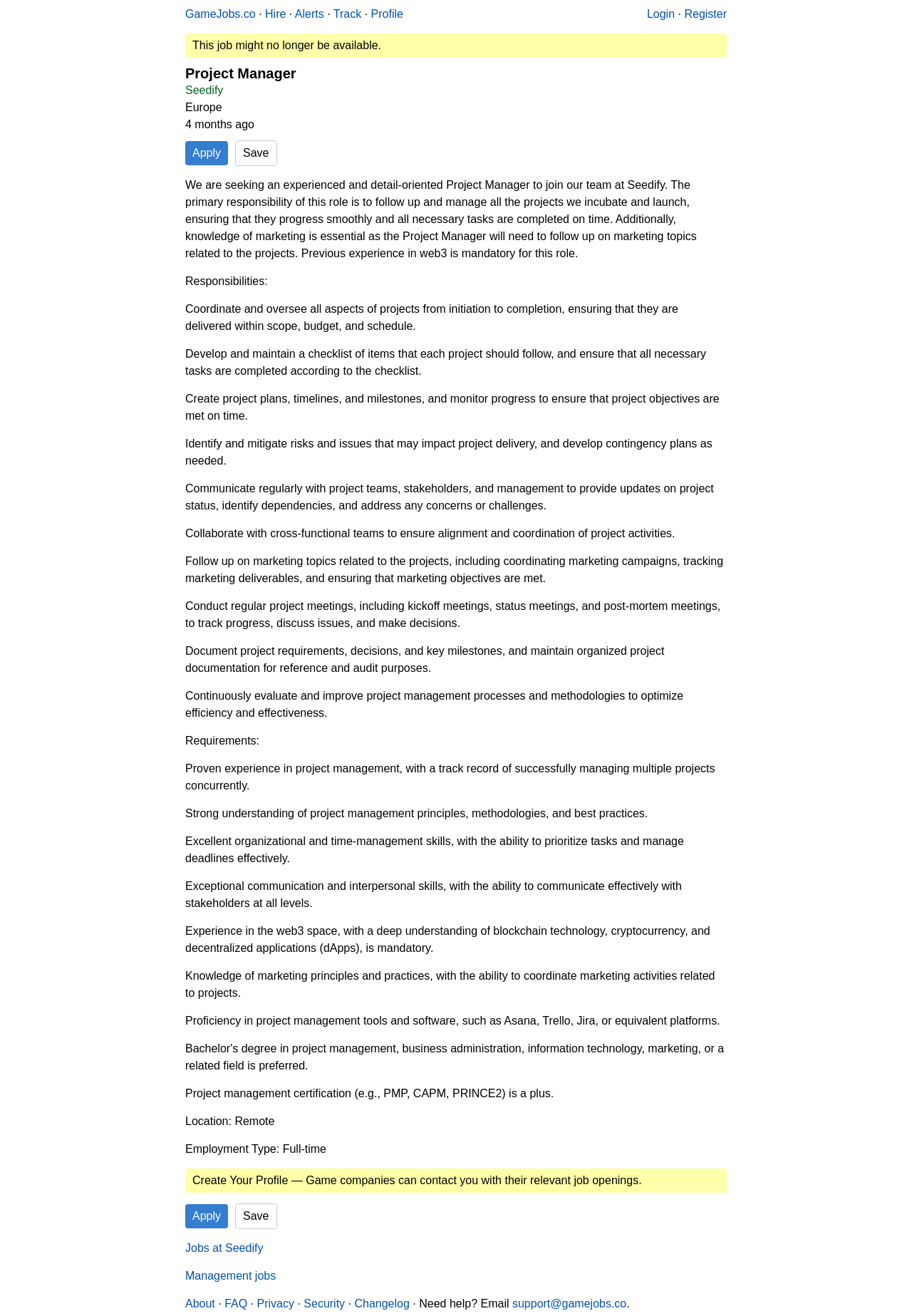Please mark the clickable region by giving the bounding box coordinates needed to complete this instruction: "Click on the 'Save' button".

[0.258, 0.107, 0.304, 0.126]